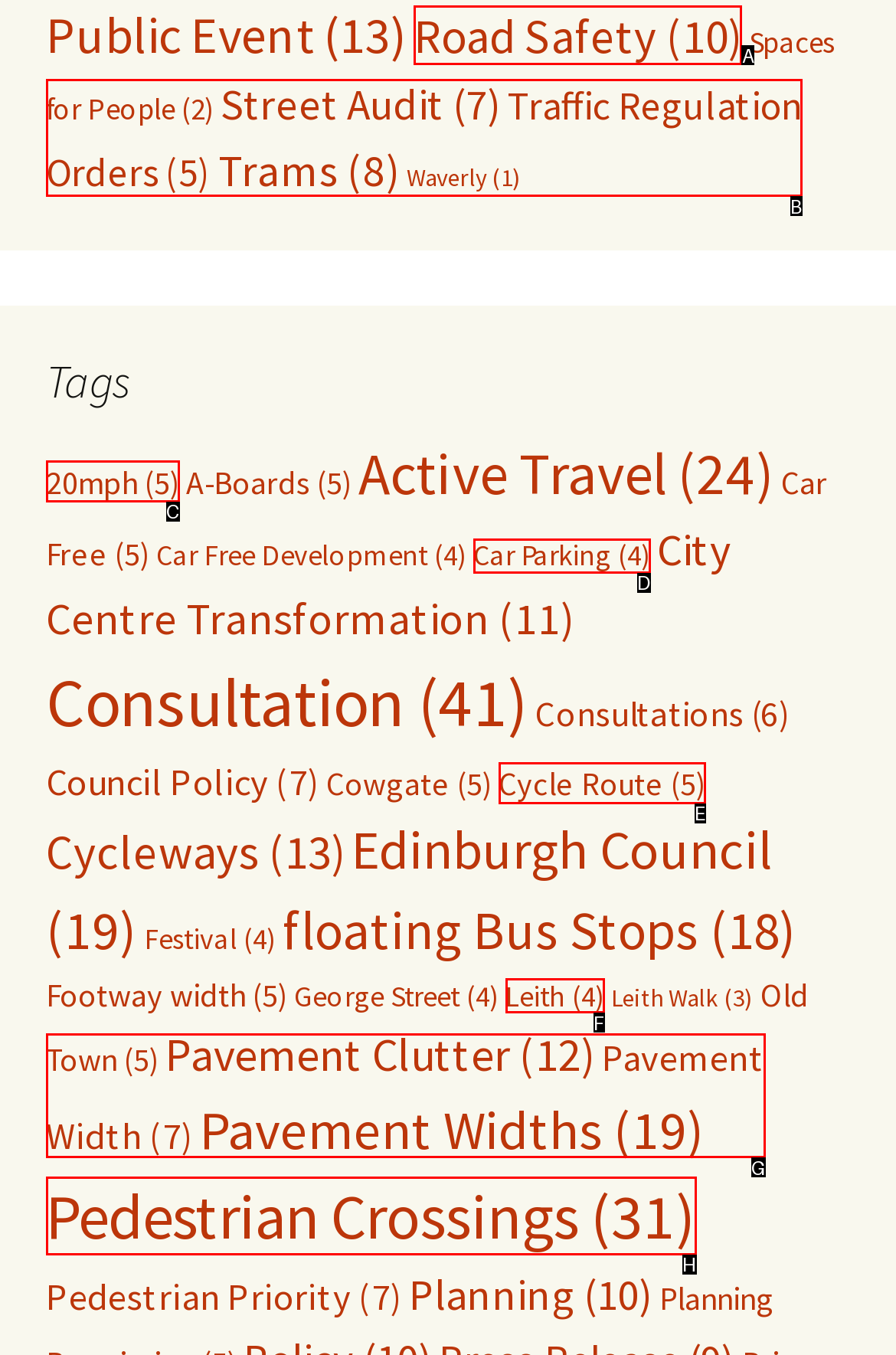Indicate which HTML element you need to click to complete the task: View Road Safety. Provide the letter of the selected option directly.

A